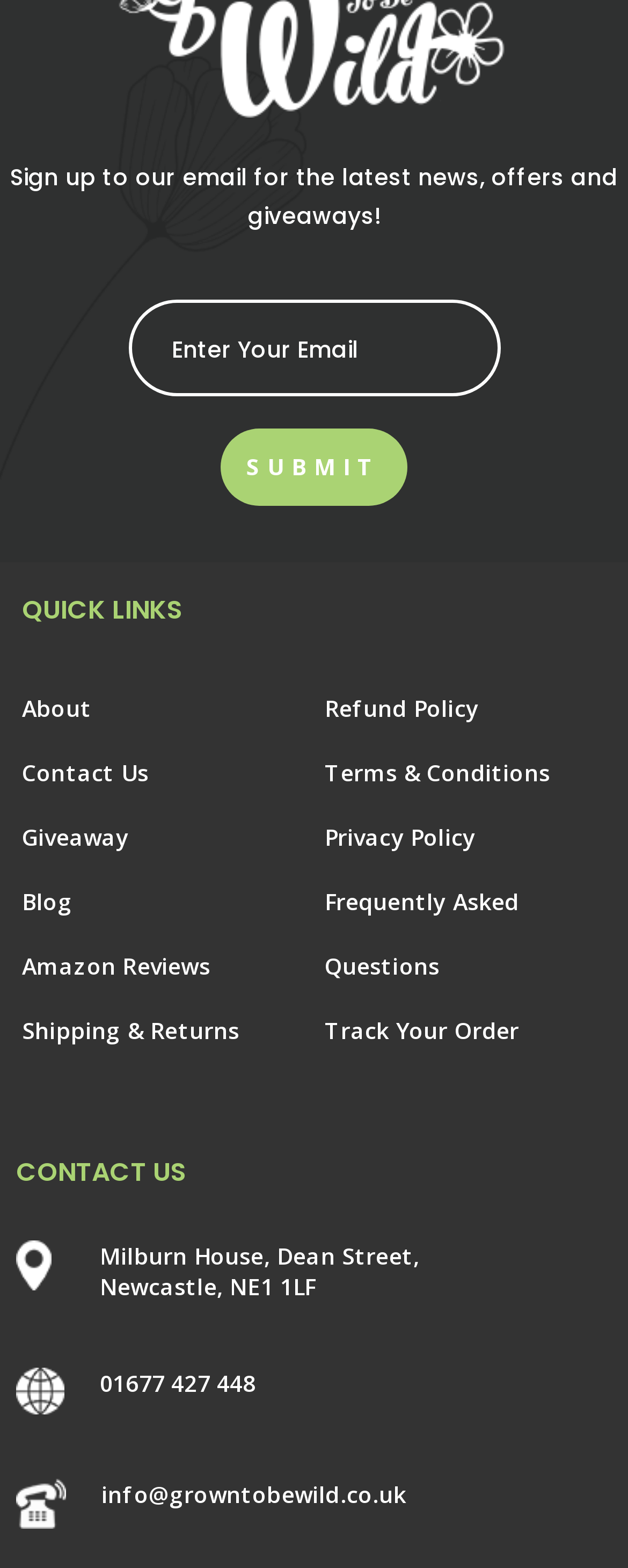Determine the bounding box coordinates of the clickable element necessary to fulfill the instruction: "Send email to info@growntobewild.co.uk". Provide the coordinates as four float numbers within the 0 to 1 range, i.e., [left, top, right, bottom].

[0.162, 0.943, 0.648, 0.963]